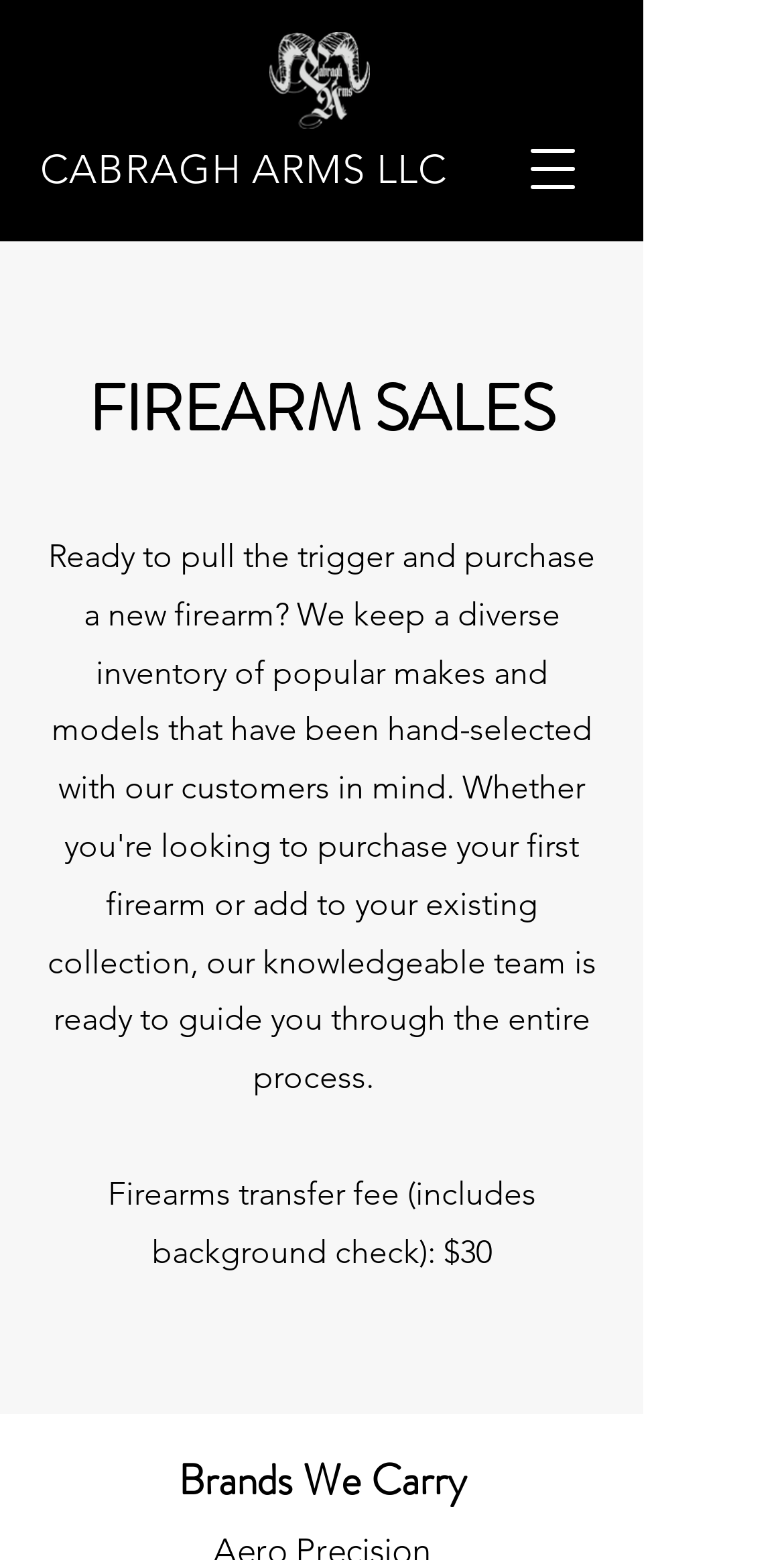Predict the bounding box coordinates of the UI element that matches this description: "CABRAGH ARMS LLC". The coordinates should be in the format [left, top, right, bottom] with each value between 0 and 1.

[0.051, 0.093, 0.57, 0.124]